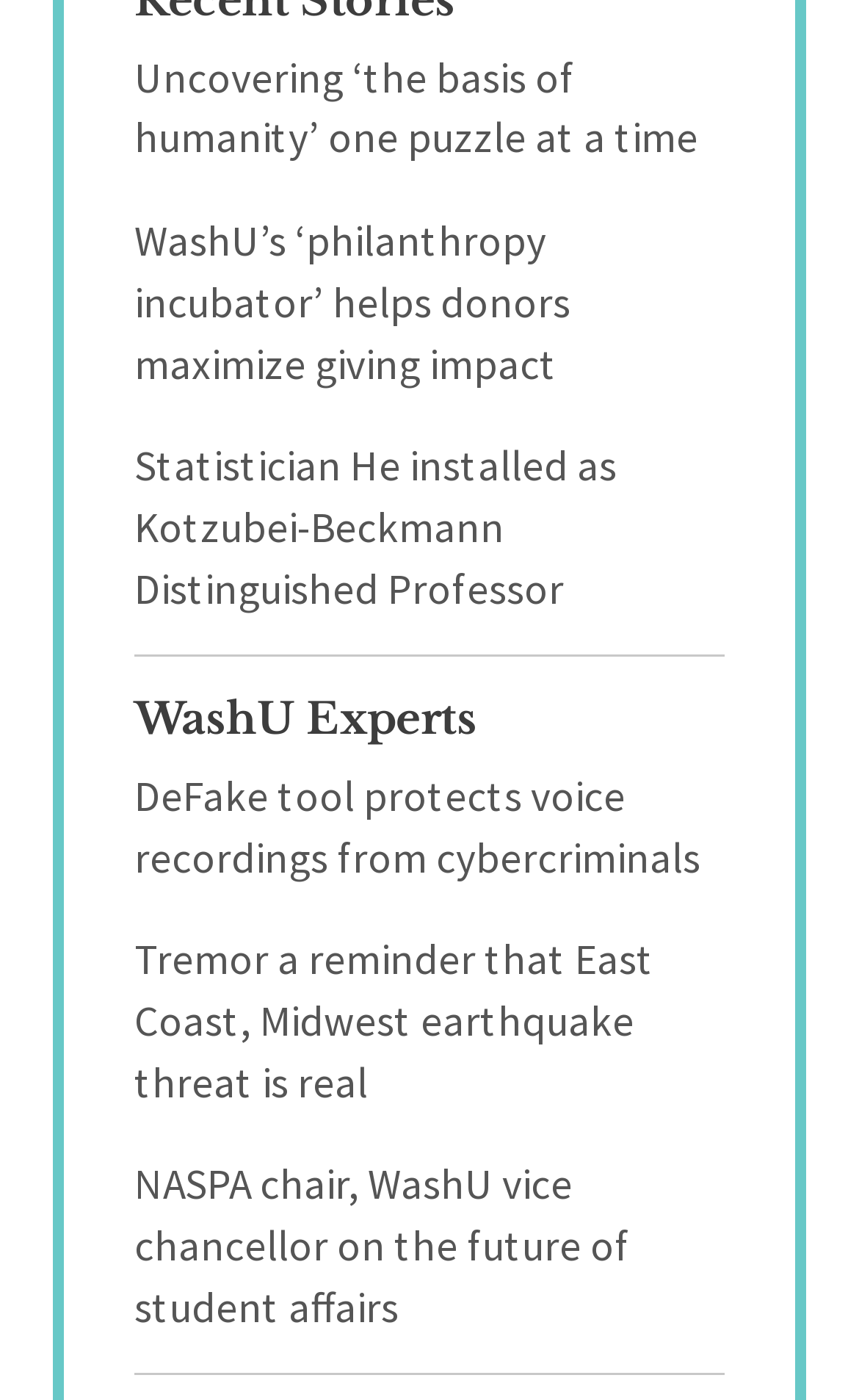How many links are below the 'WashU Experts' heading?
From the details in the image, provide a complete and detailed answer to the question.

I counted the number of link elements below the 'WashU Experts' heading, which are 3 in total.